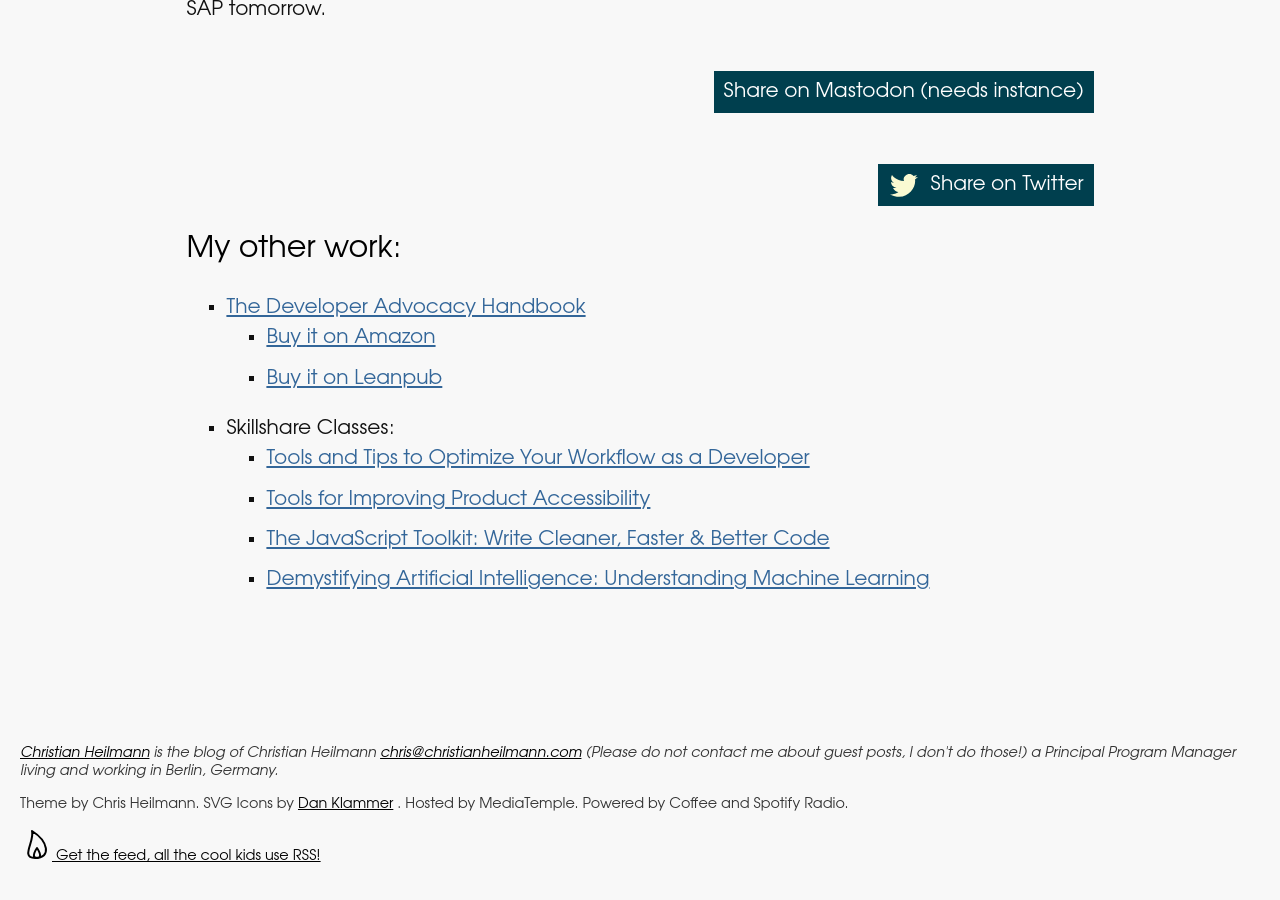Identify the bounding box coordinates of the clickable region to carry out the given instruction: "View Christian Heilmann's profile".

[0.016, 0.829, 0.117, 0.846]